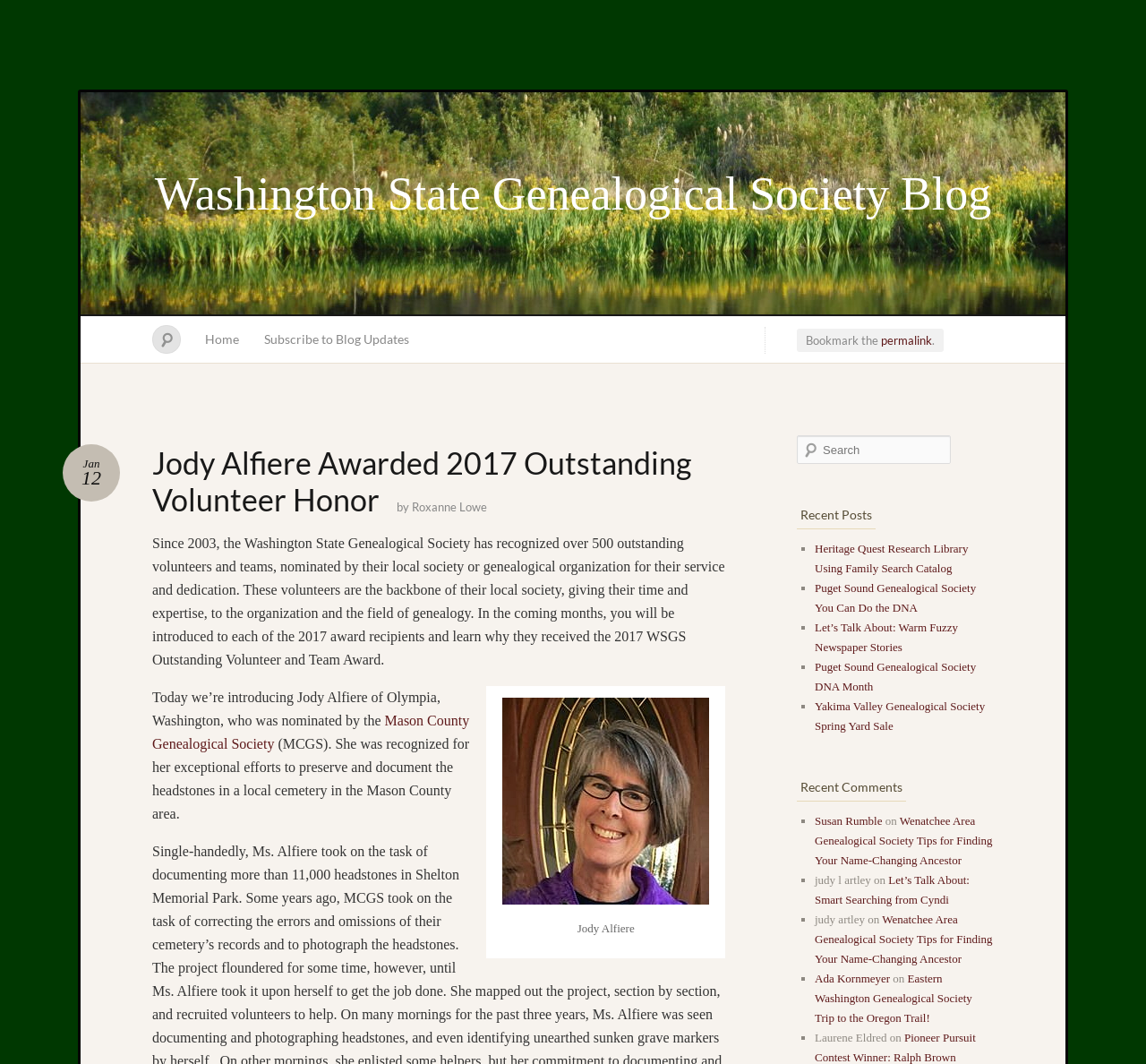Please identify the bounding box coordinates of the element I should click to complete this instruction: 'Search for something'. The coordinates should be given as four float numbers between 0 and 1, like this: [left, top, right, bottom].

[0.695, 0.409, 0.83, 0.436]